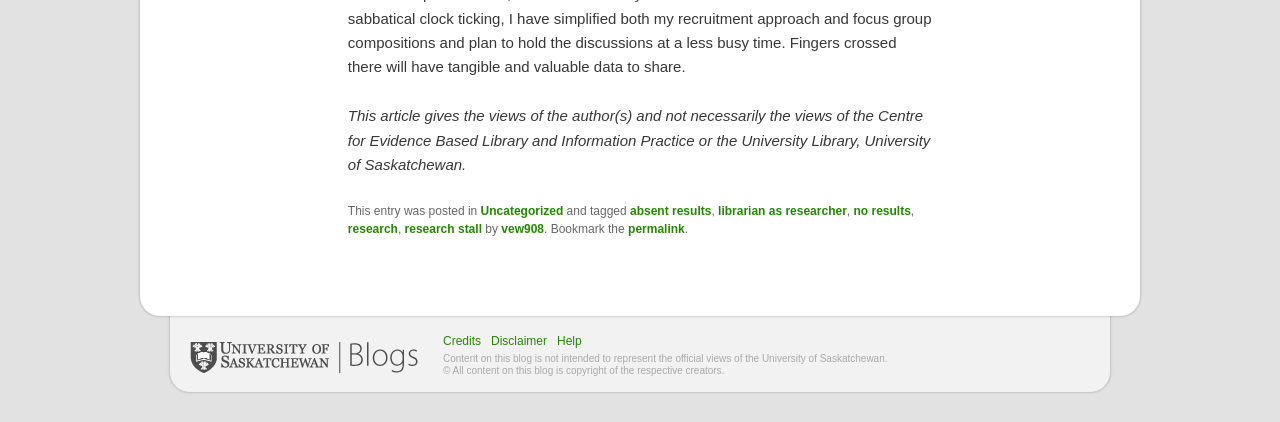Please find the bounding box coordinates for the clickable element needed to perform this instruction: "click on the link 'Uncategorized'".

[0.375, 0.483, 0.44, 0.516]